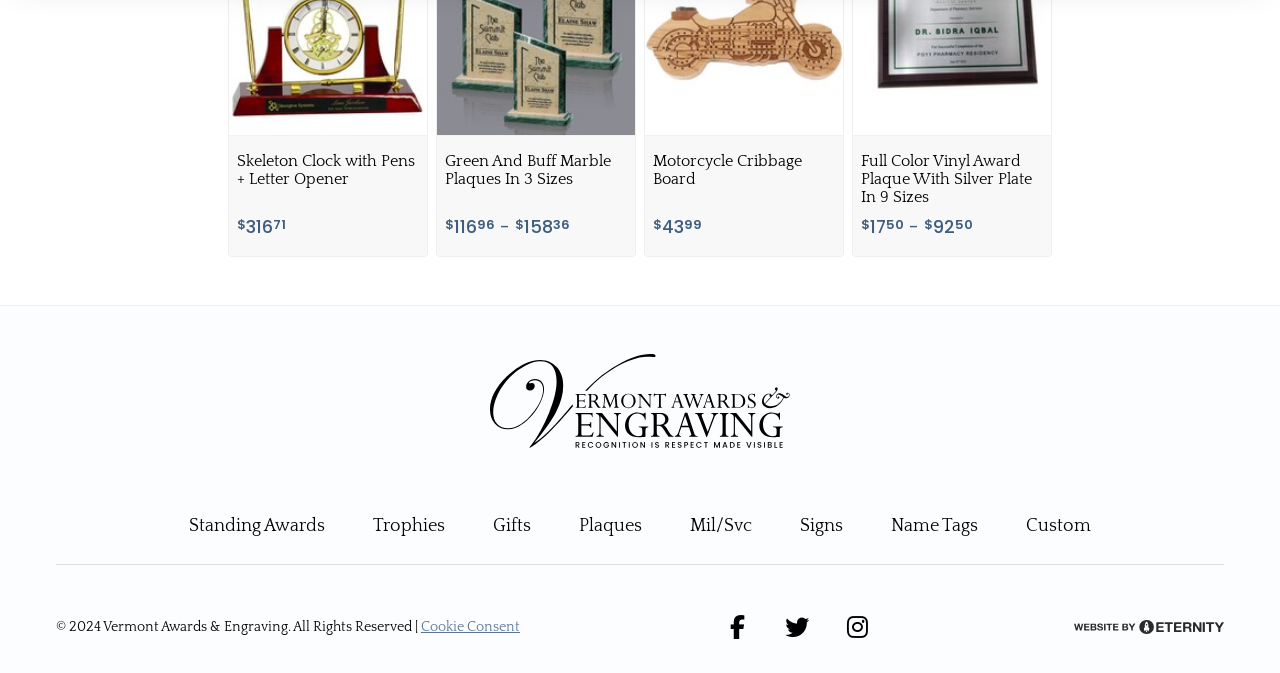Locate the coordinates of the bounding box for the clickable region that fulfills this instruction: "Follow us on Twitter".

[0.604, 0.896, 0.641, 0.967]